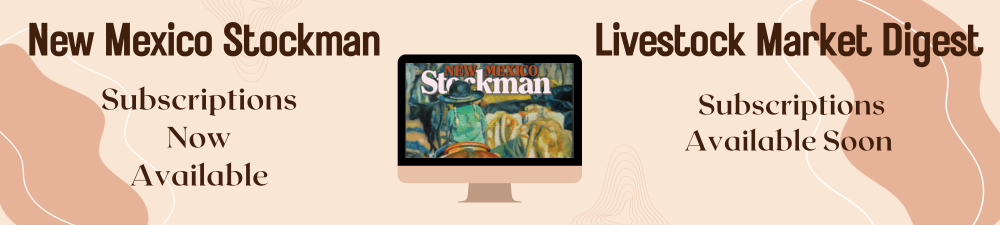What is displayed on the illustrated monitor?
Answer with a single word or phrase, using the screenshot for reference.

Cover of New Mexico Stockman